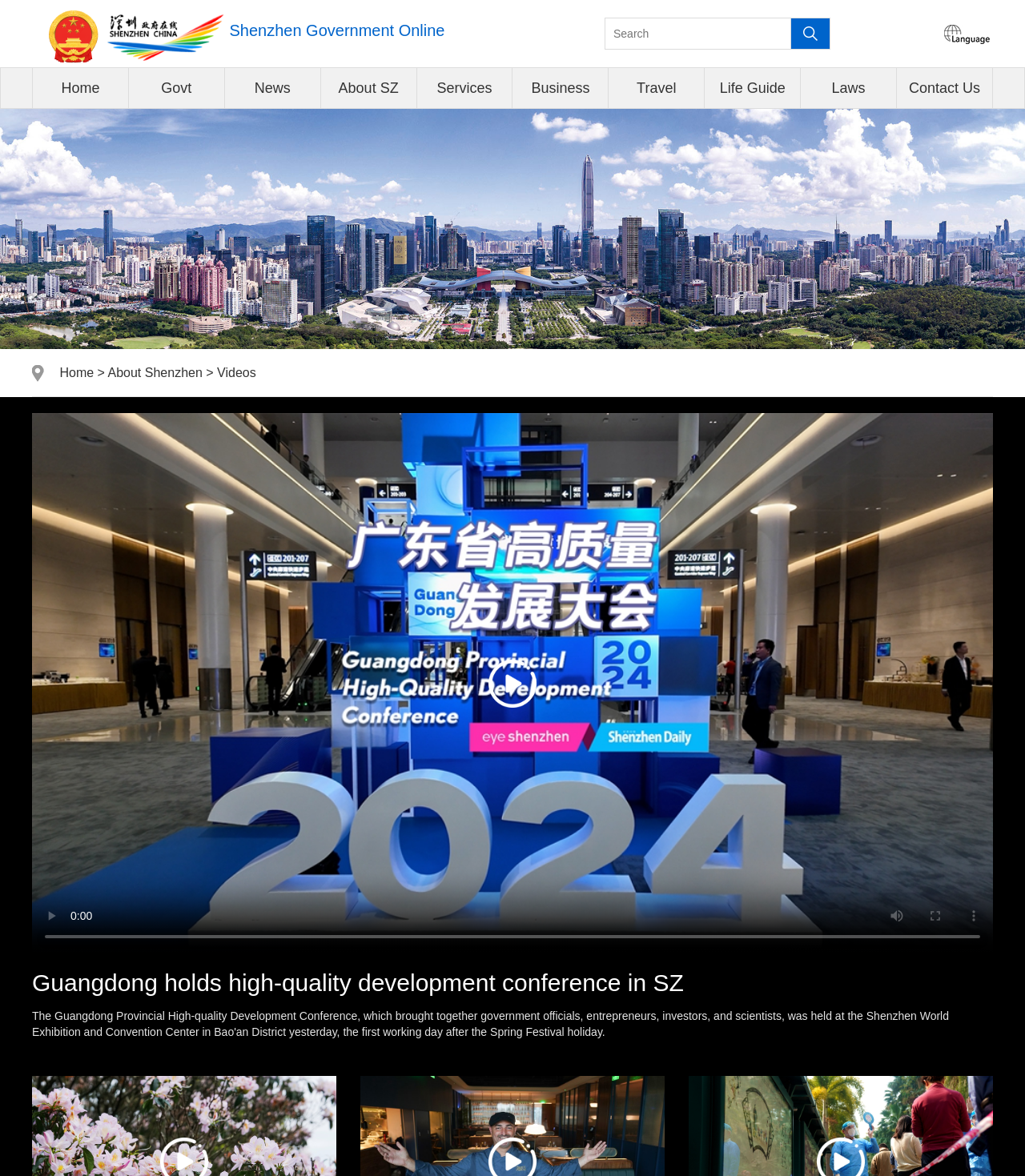Answer in one word or a short phrase: 
How many main navigation links are there?

9